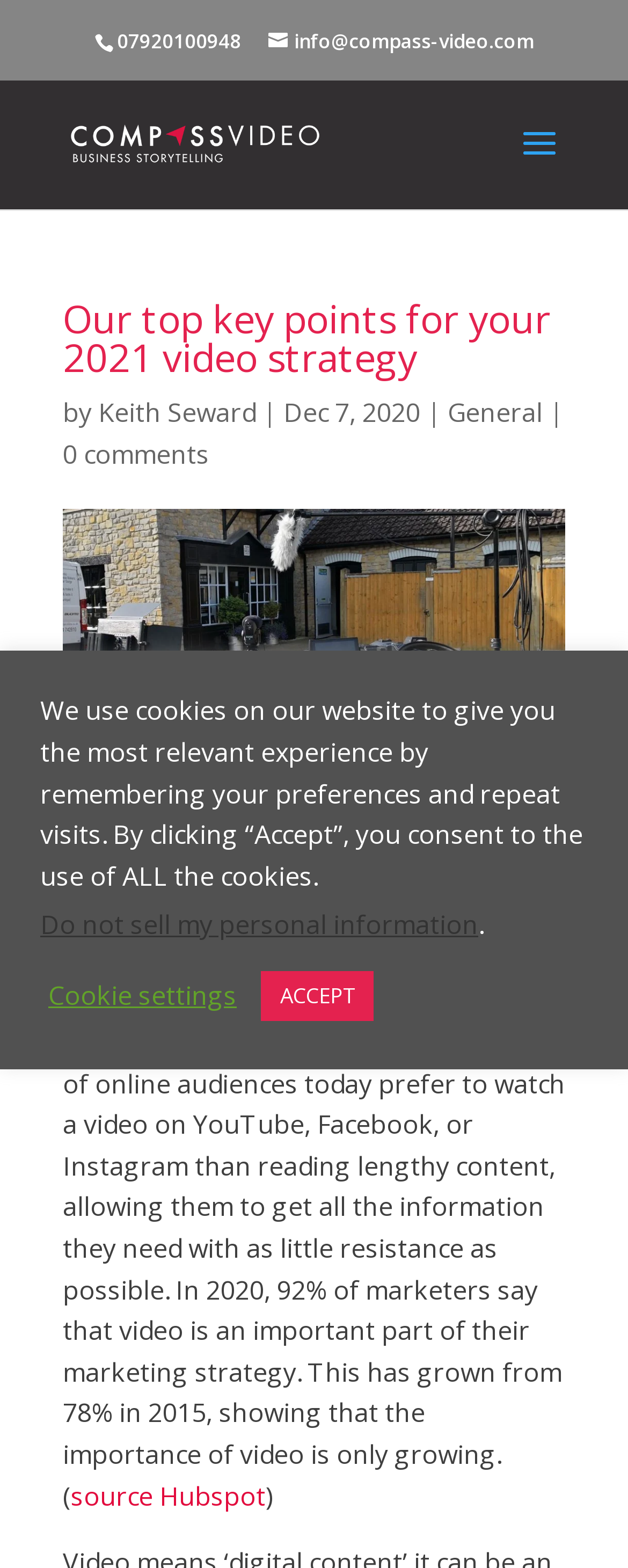Answer the following query with a single word or phrase:
What is the phone number on the webpage?

07920100948